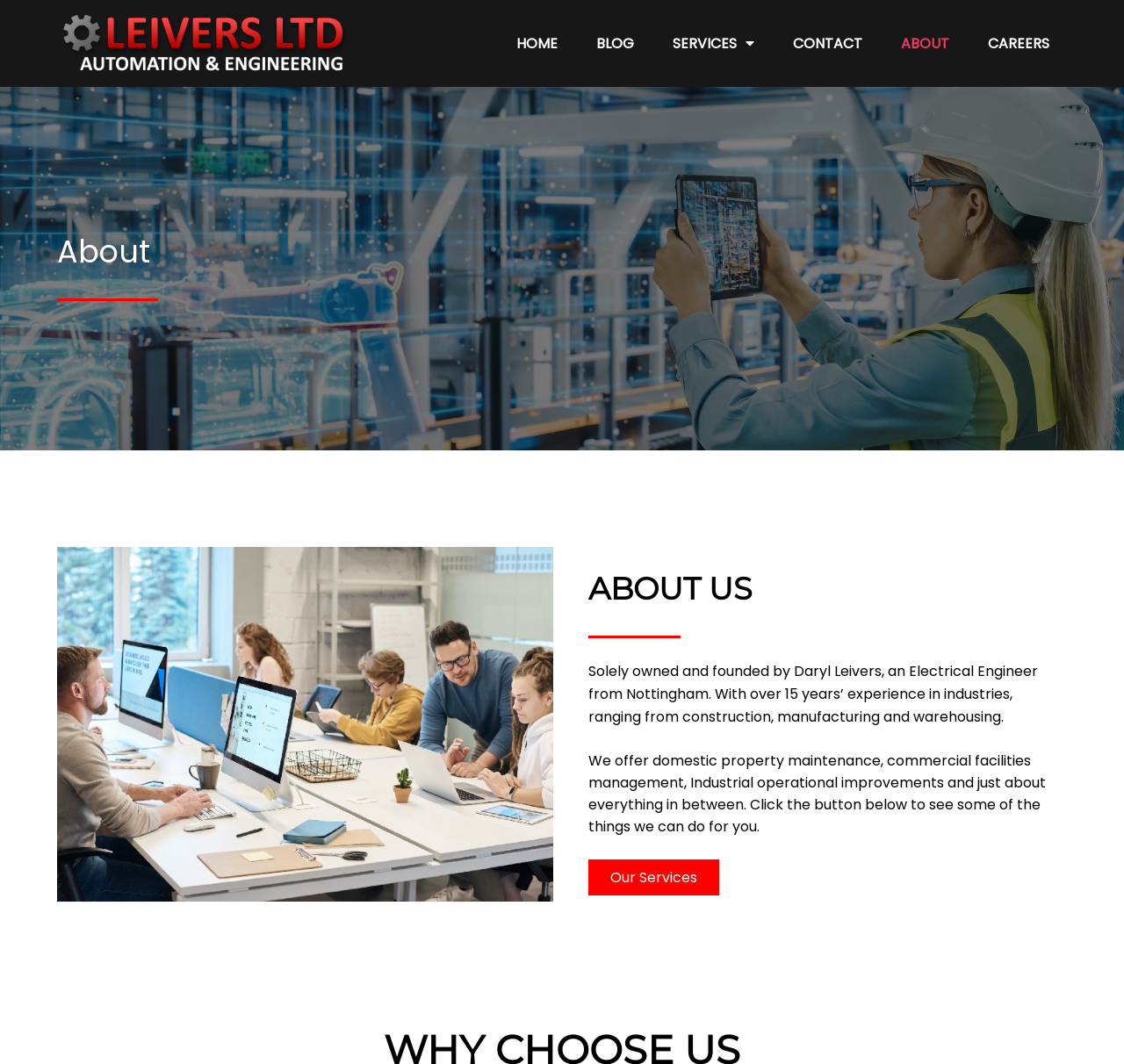Please determine the bounding box coordinates of the area that needs to be clicked to complete this task: 'go to CONTACT page'. The coordinates must be four float numbers between 0 and 1, formatted as [left, top, right, bottom].

[0.69, 0.022, 0.783, 0.06]